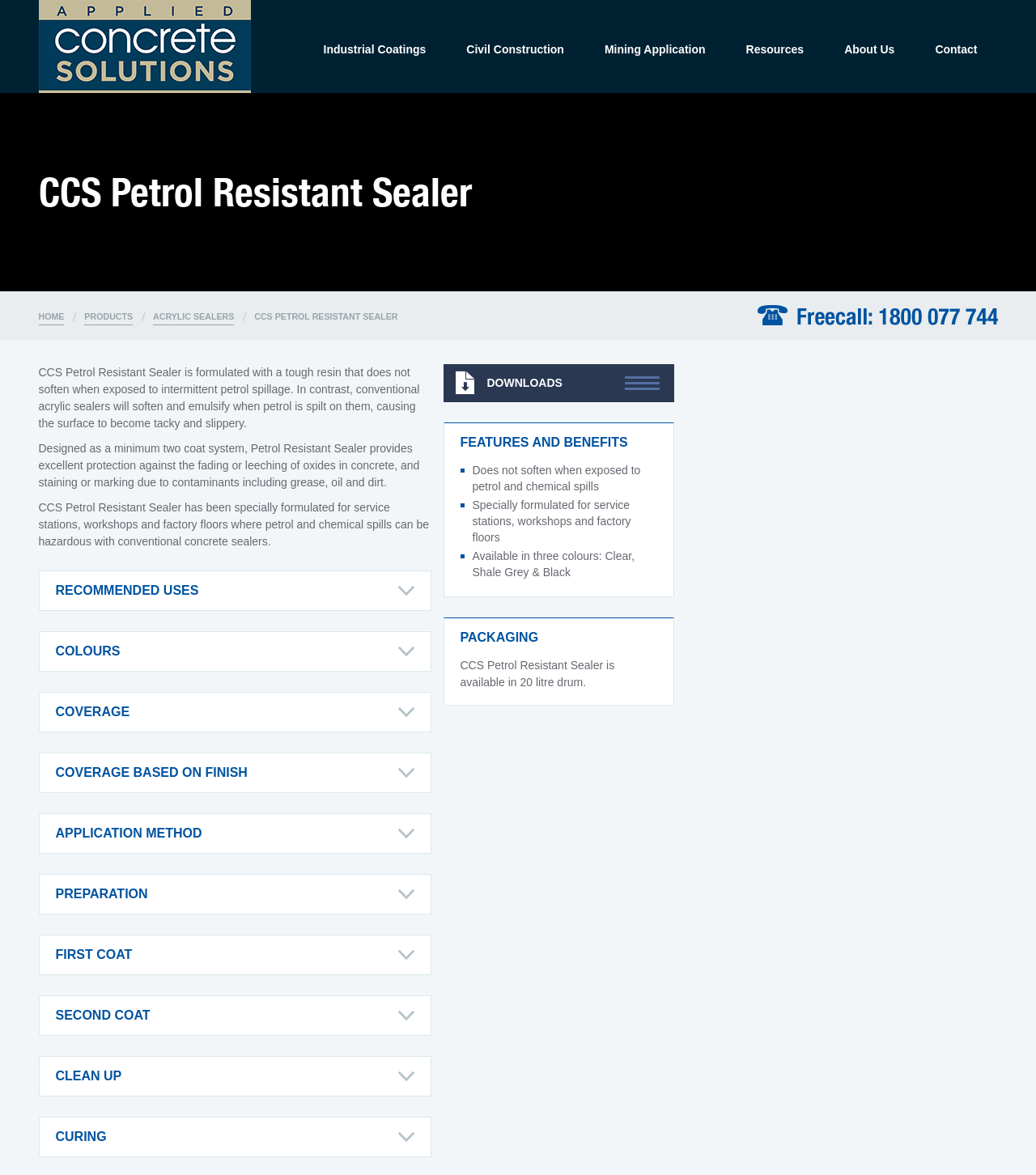Please reply with a single word or brief phrase to the question: 
What is the name of the product?

CCS Petrol Resistant Sealer